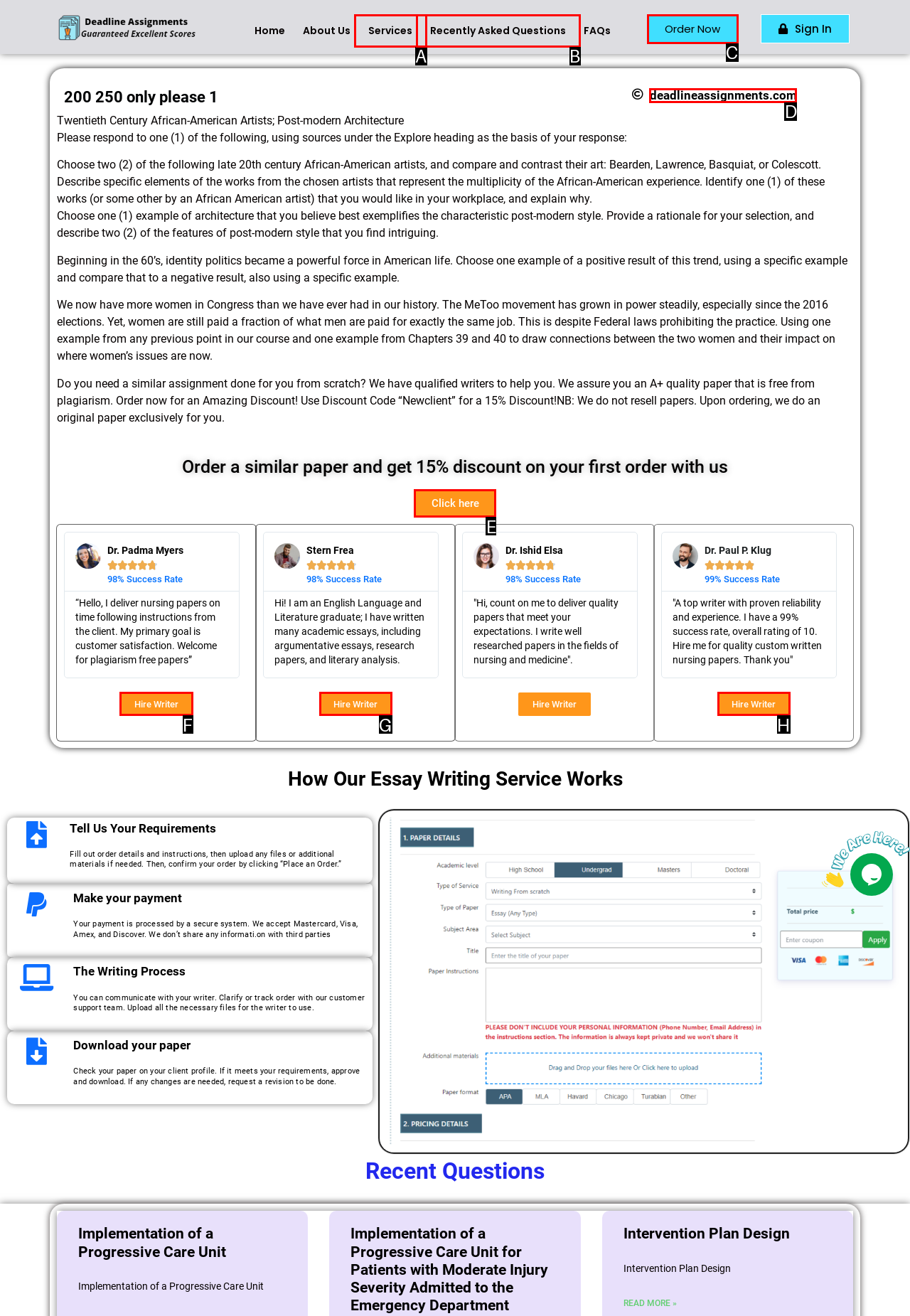Determine which HTML element should be clicked to carry out the following task: Click on the 'Hire Writer' link Respond with the letter of the appropriate option.

F